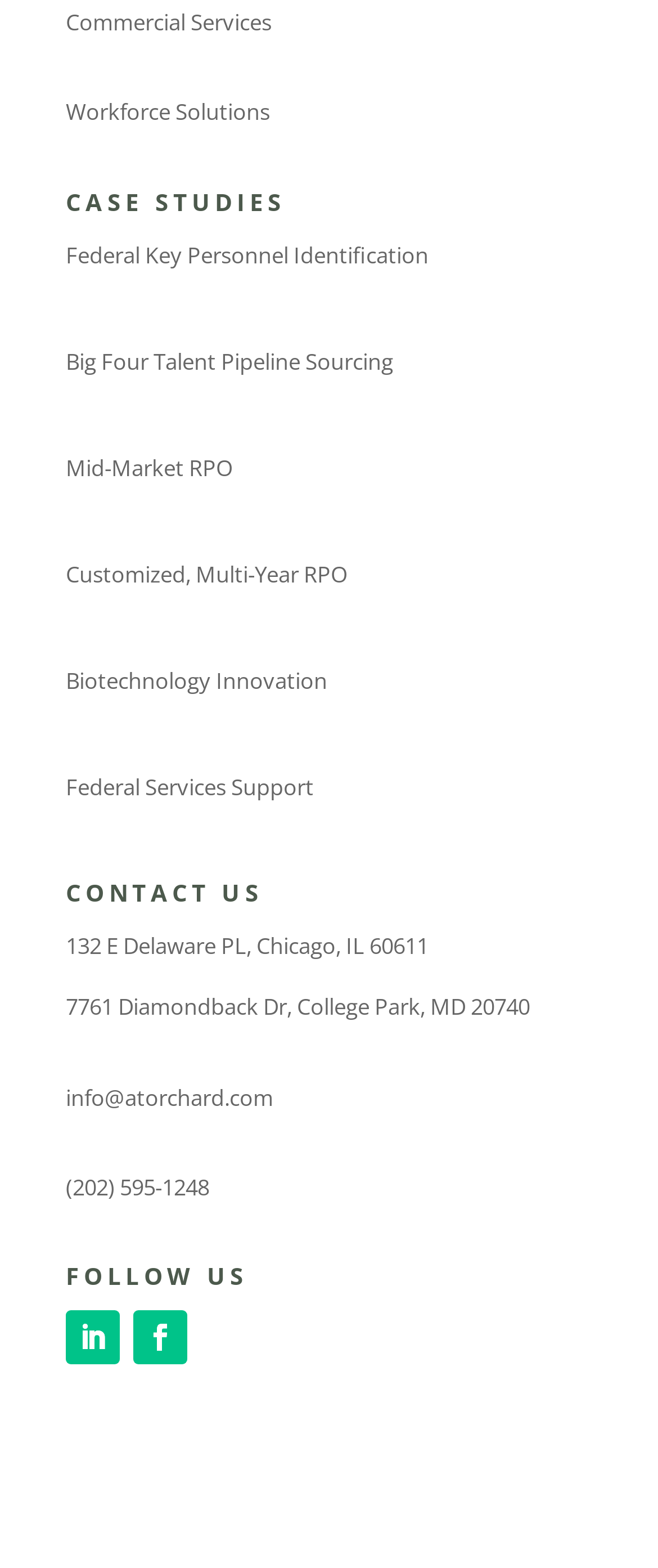How many case studies are listed?
Kindly give a detailed and elaborate answer to the question.

I counted the number of case studies listed under the 'CASE STUDIES' heading. There are six case studies, including 'Federal Key Personnel Identification', 'Big Four Talent Pipeline Sourcing', and others.